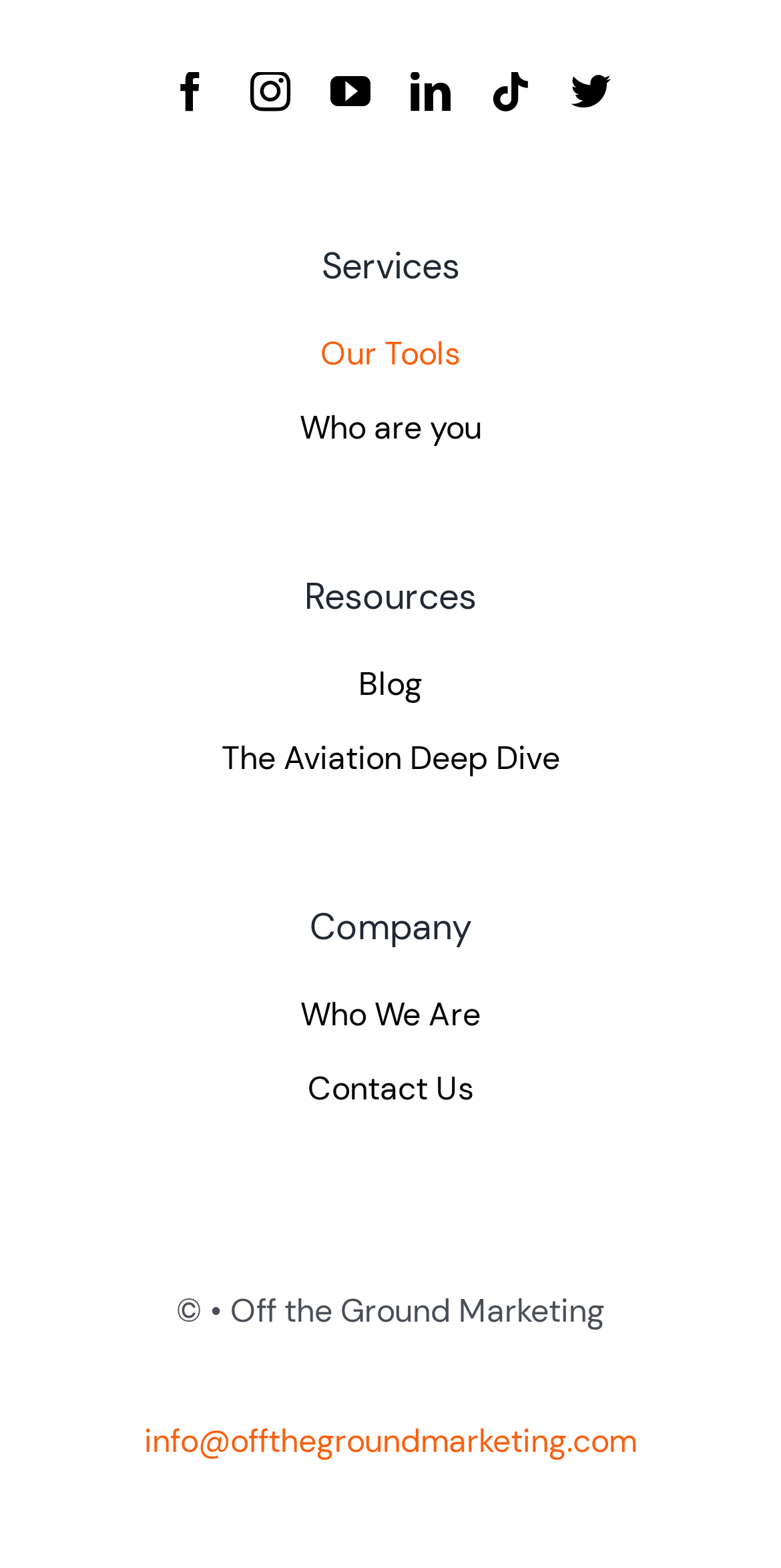What is the last item in the Company section?
Using the image, elaborate on the answer with as much detail as possible.

I looked at the navigation section labeled 'Global Footer - Company' and found the last item listed is 'Contact Us'.